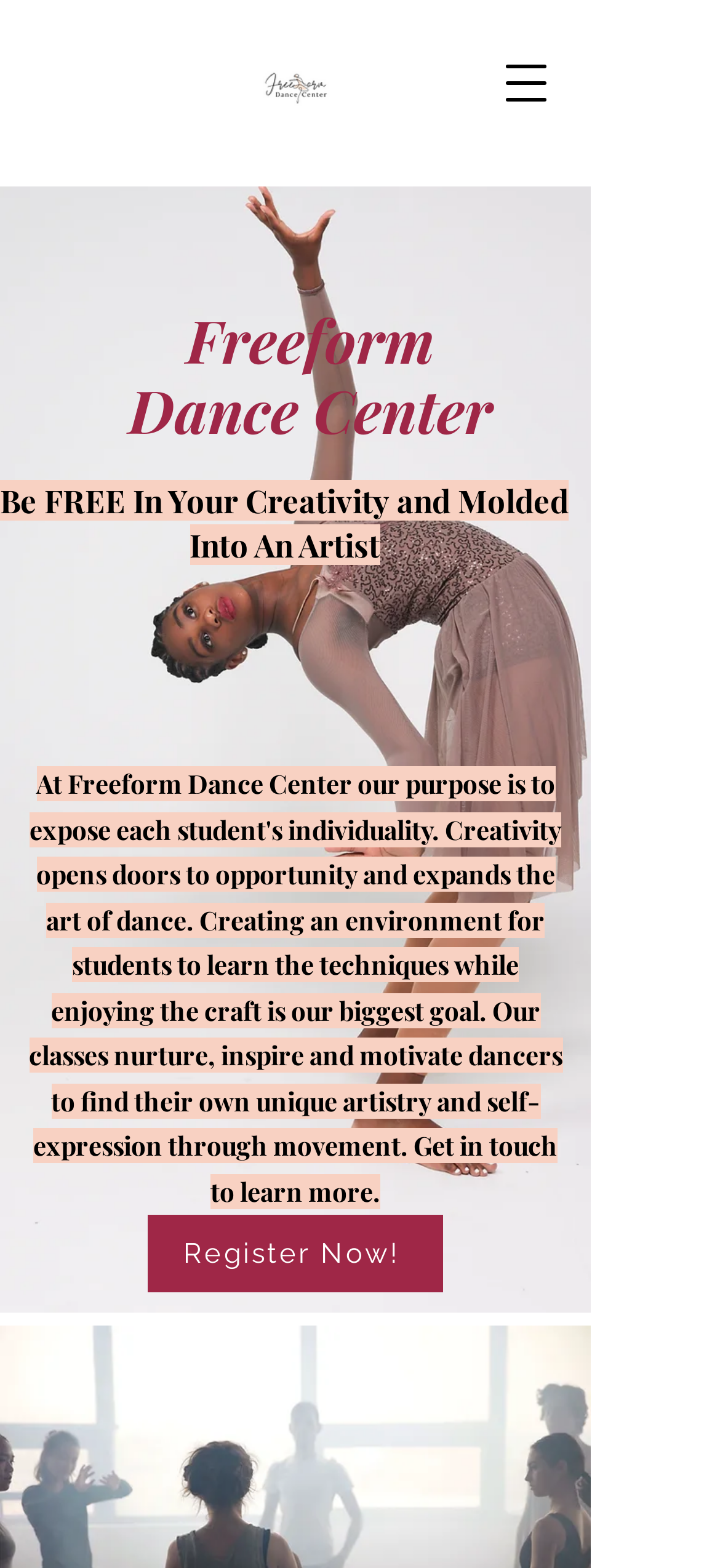Please provide a one-word or phrase answer to the question: 
What is the logo of the dance center?

Freeform Logo